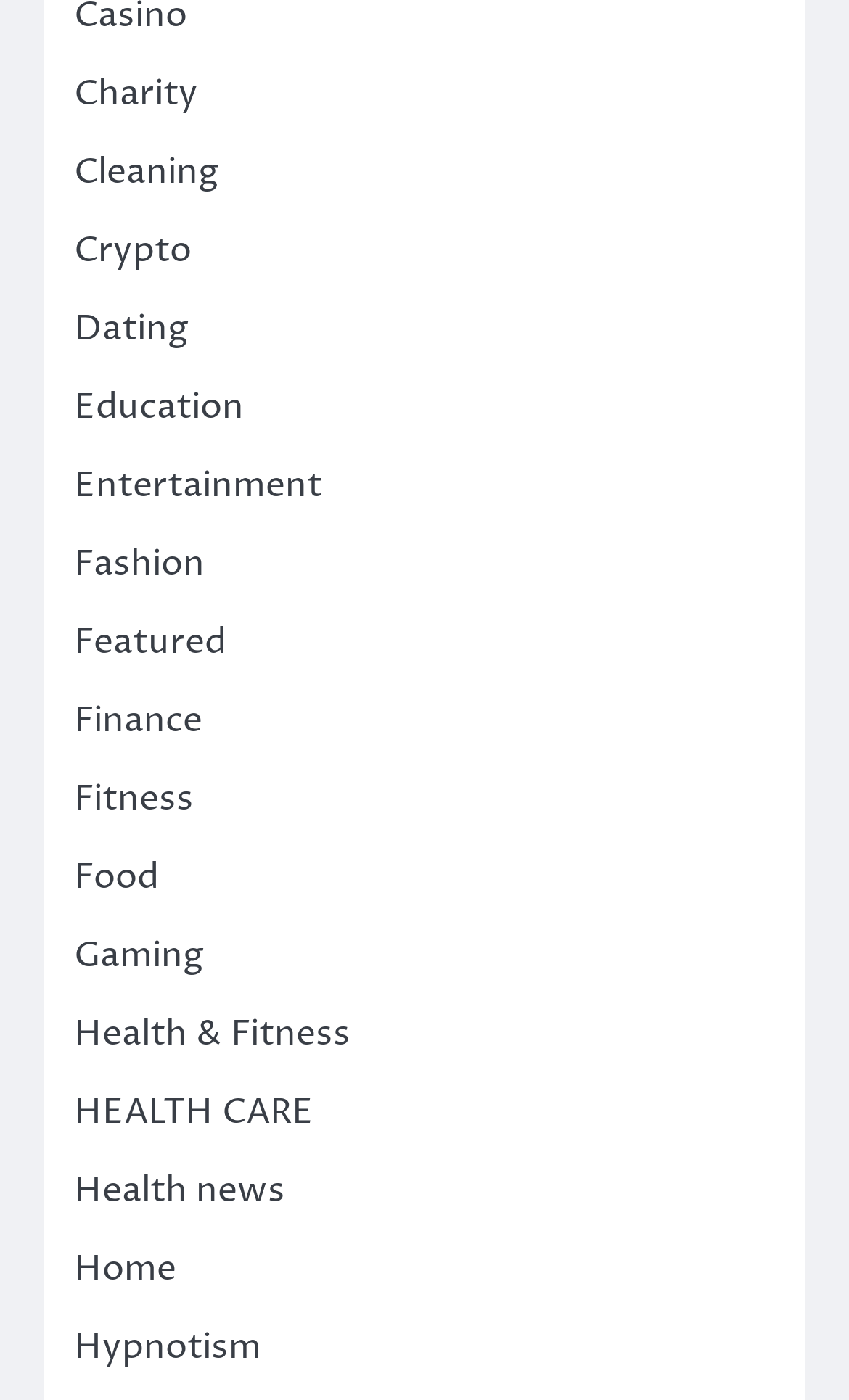How many categories are listed?
Your answer should be a single word or phrase derived from the screenshot.

18